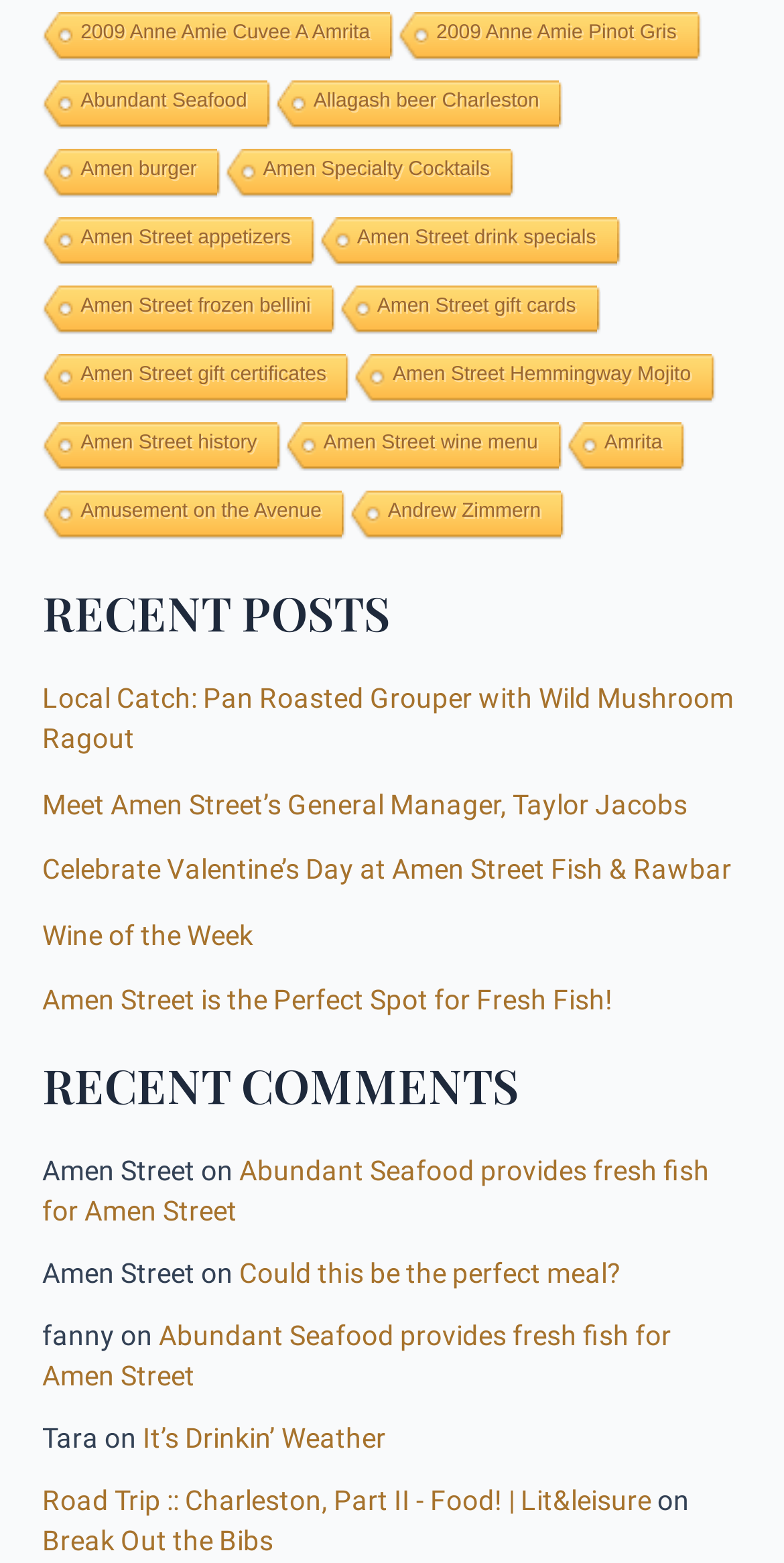From the element description Amrita, predict the bounding box coordinates of the UI element. The coordinates must be specified in the format (top-left x, top-left y, bottom-right x, bottom-right y) and should be within the 0 to 1 range.

[0.717, 0.27, 0.87, 0.303]